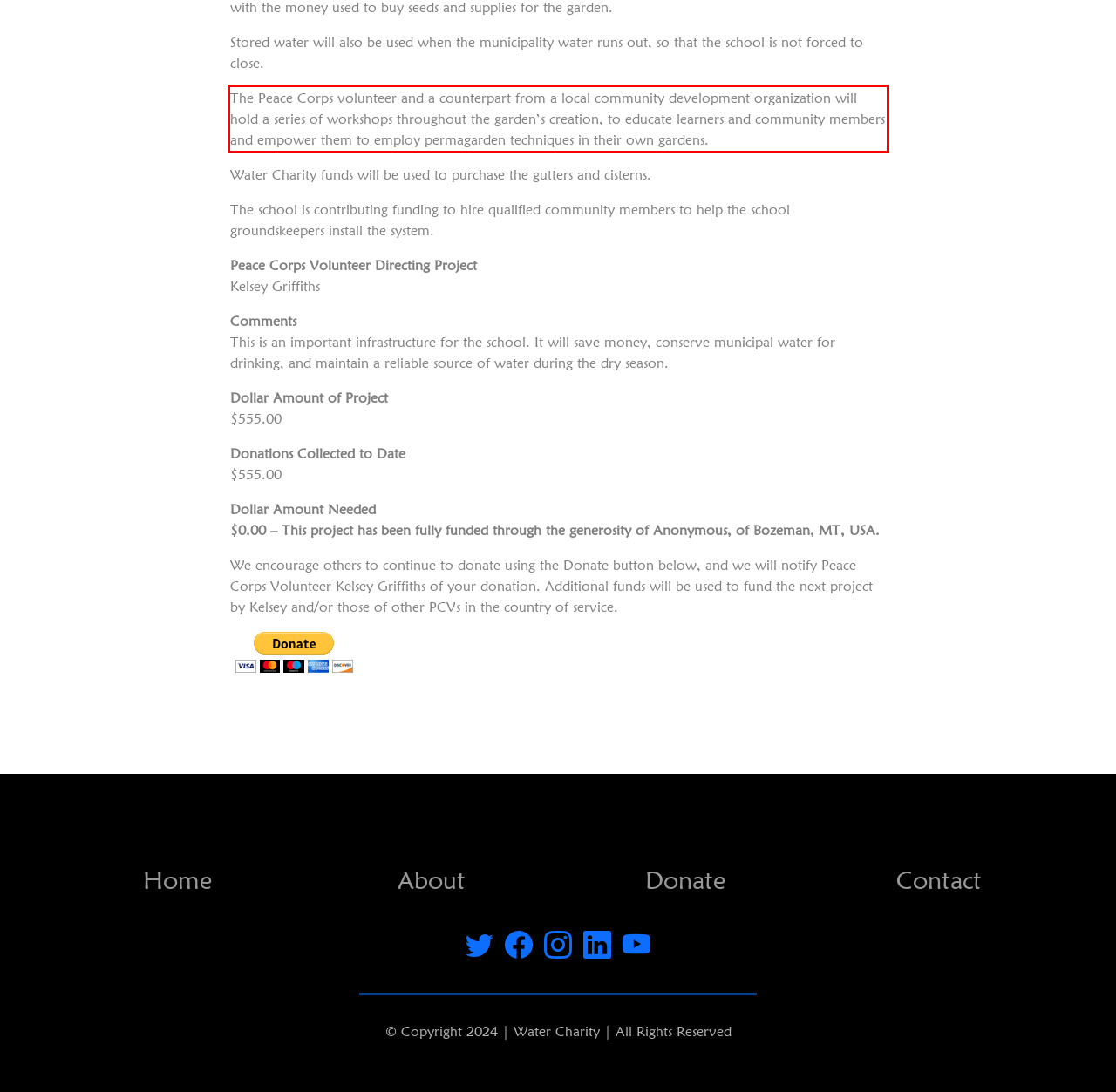Within the screenshot of a webpage, identify the red bounding box and perform OCR to capture the text content it contains.

The Peace Corps volunteer and a counterpart from a local community development organization will hold a series of workshops throughout the garden’s creation, to educate learners and community members and empower them to employ permagarden techniques in their own gardens.